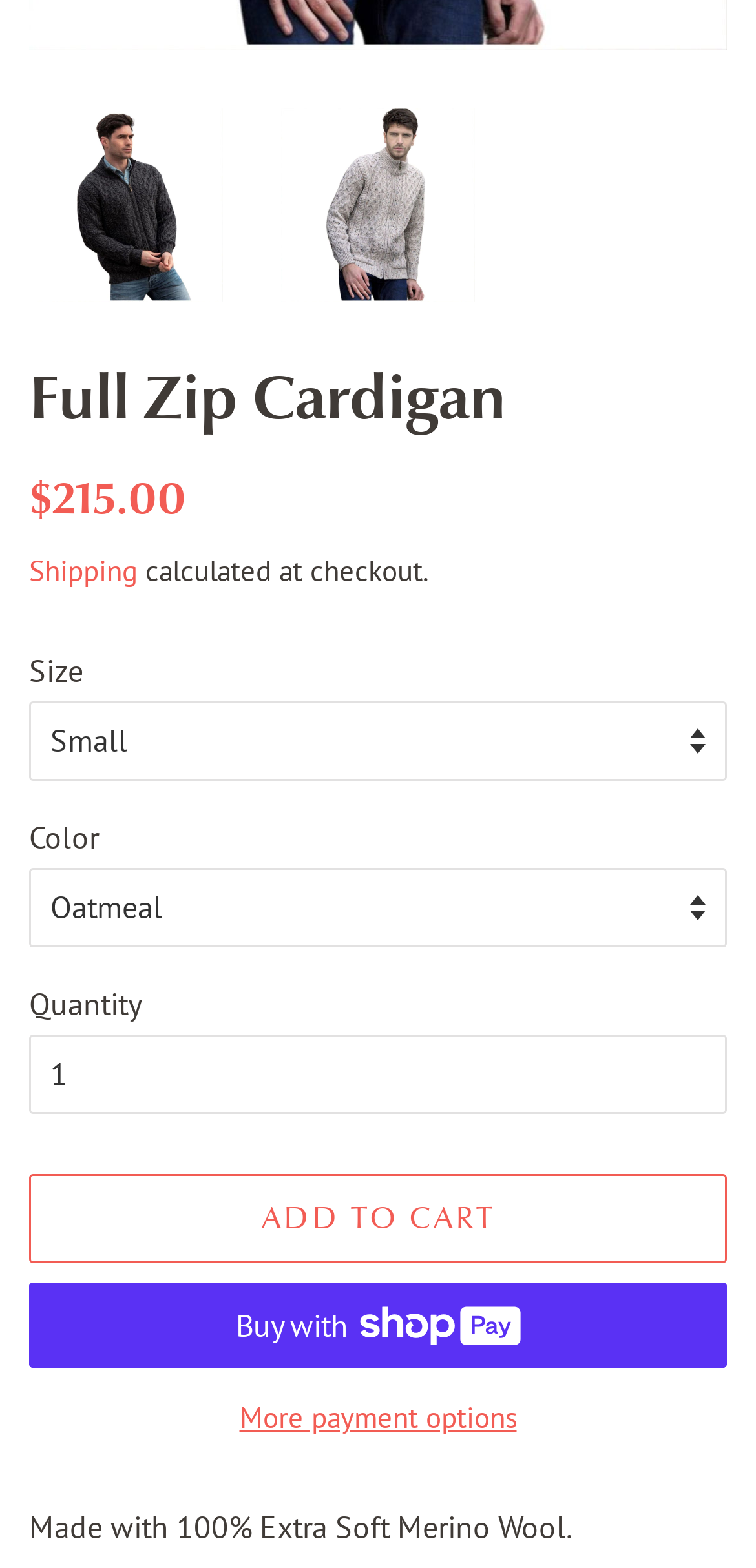Kindly determine the bounding box coordinates for the area that needs to be clicked to execute this instruction: "Add to cart".

[0.038, 0.748, 0.962, 0.806]